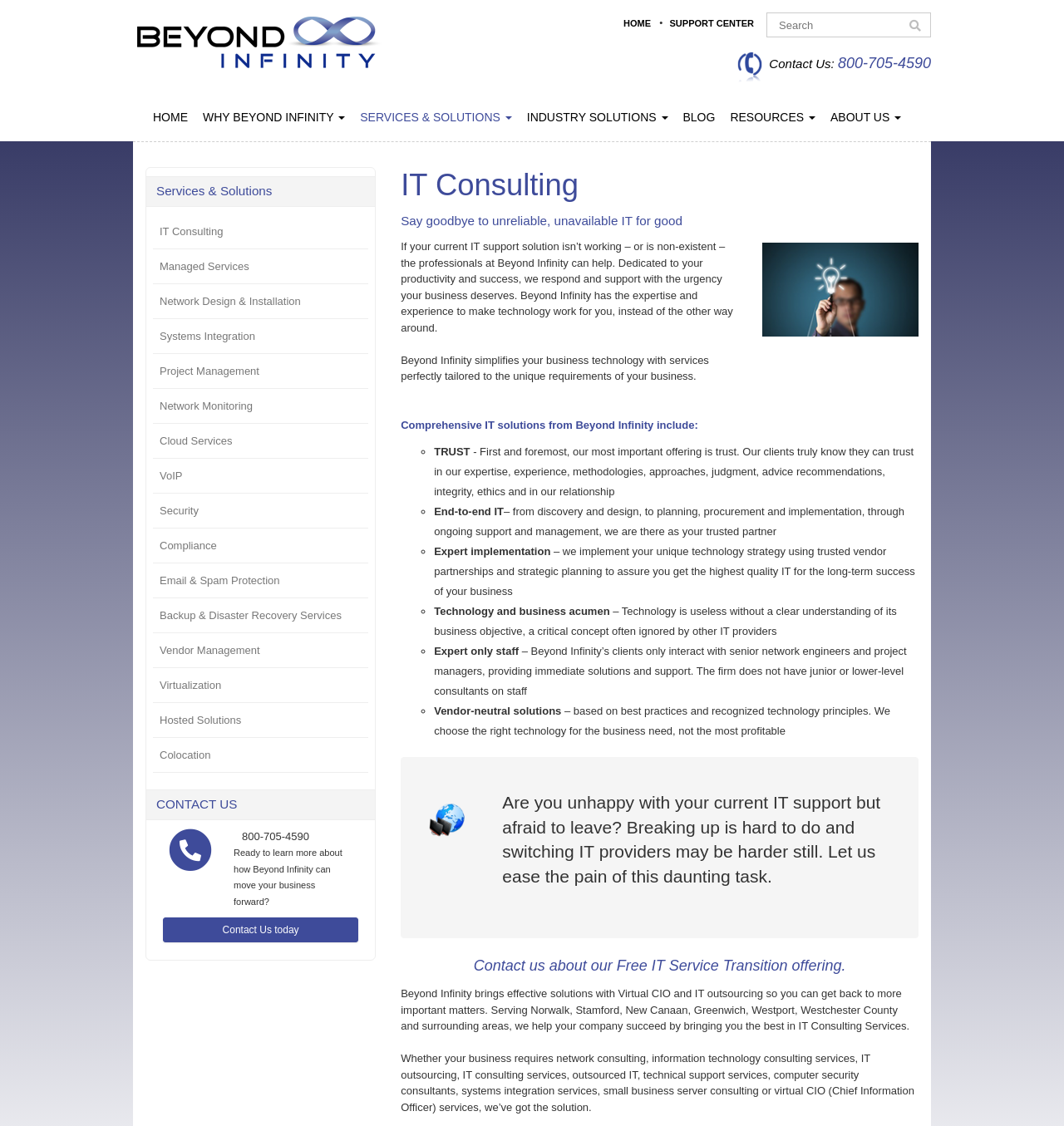Please specify the bounding box coordinates of the region to click in order to perform the following instruction: "Search for something".

[0.72, 0.011, 0.875, 0.033]